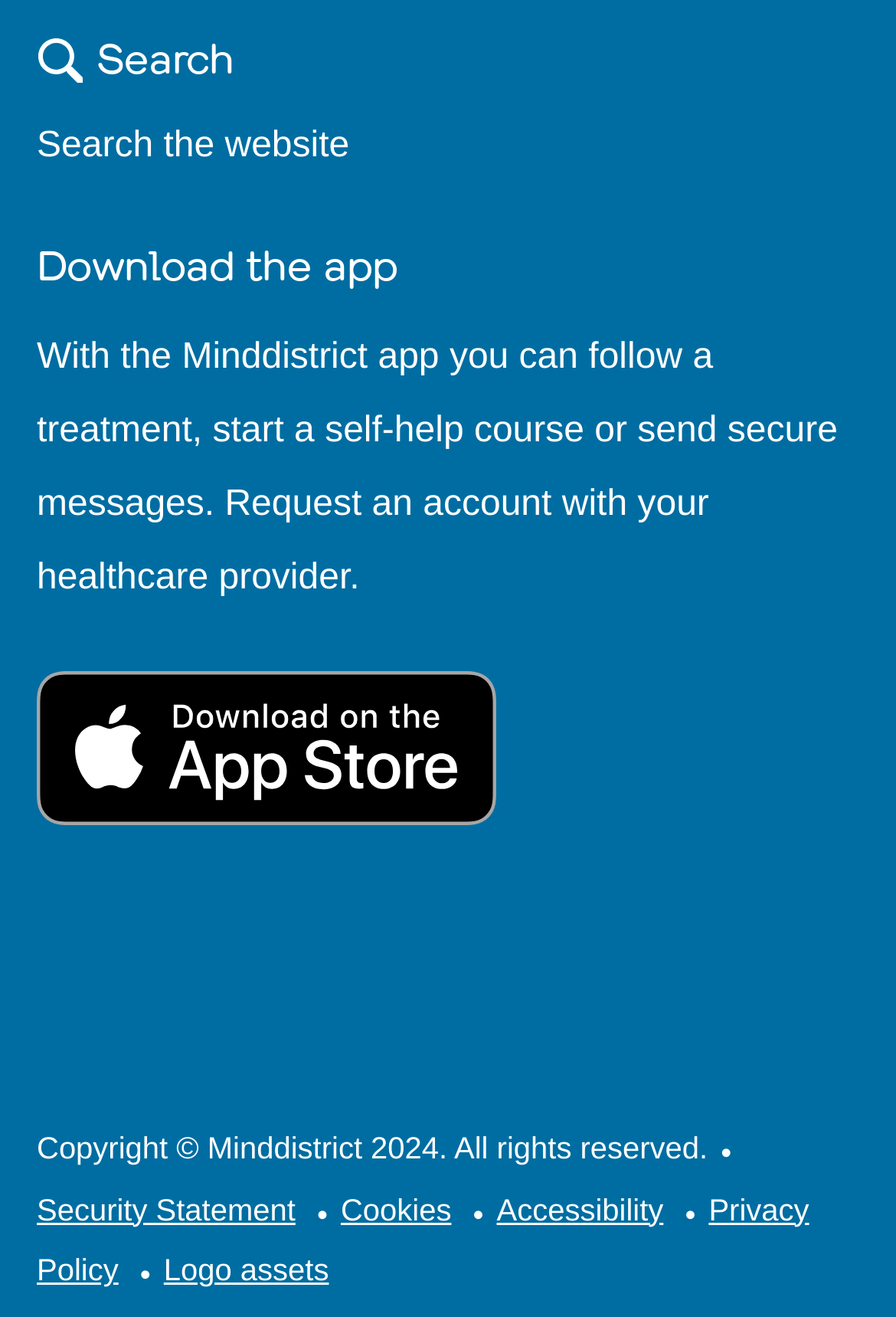Analyze the image and give a detailed response to the question:
How many social media links are there?

There are two social media links, one for Linkedin and one for Youtube, which can be identified by their respective icons and text.